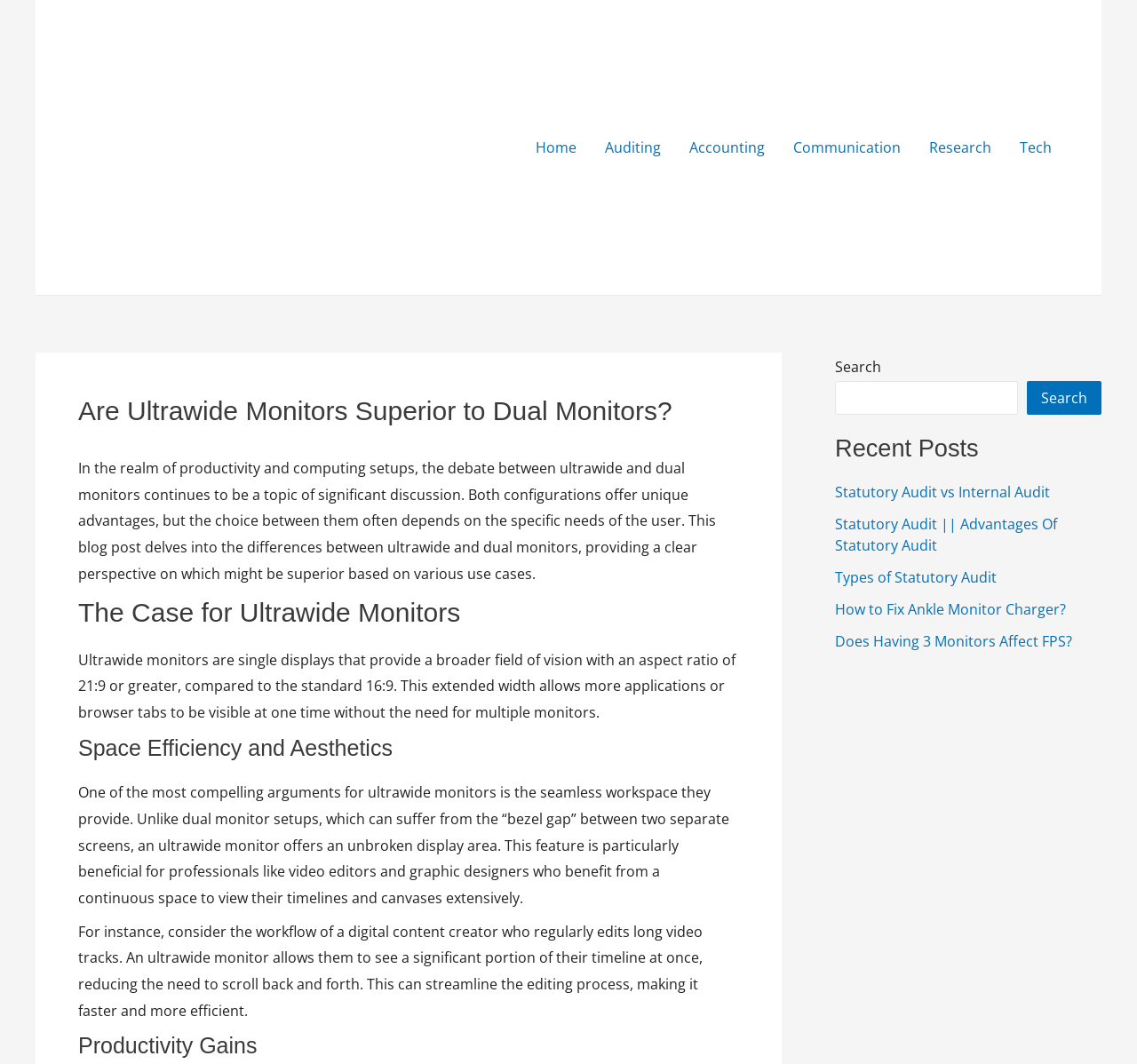Give a short answer using one word or phrase for the question:
What is the aspect ratio of ultrawide monitors?

21:9 or greater